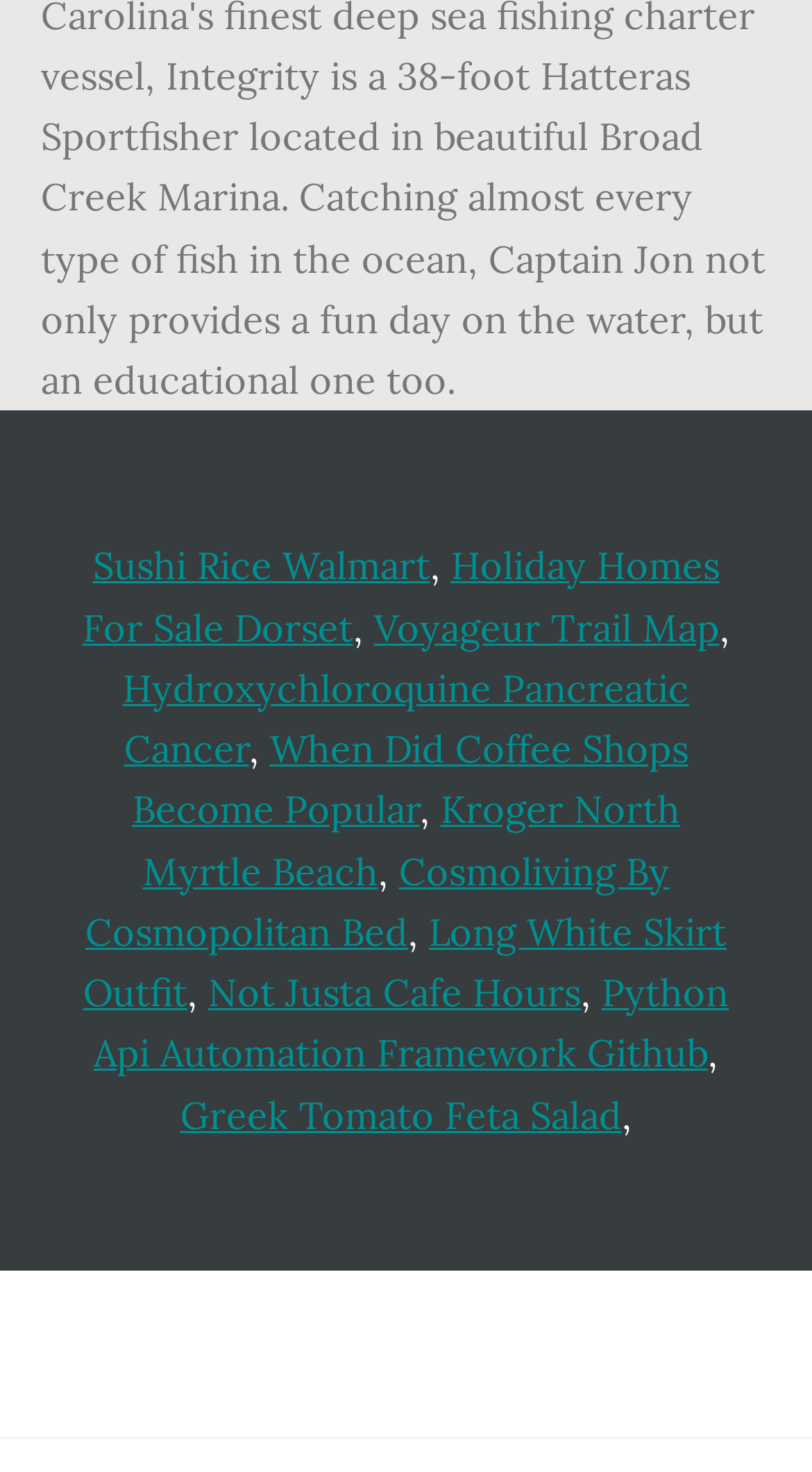Using a single word or phrase, answer the following question: 
What is the text after 'Sushi Rice Walmart'?

','